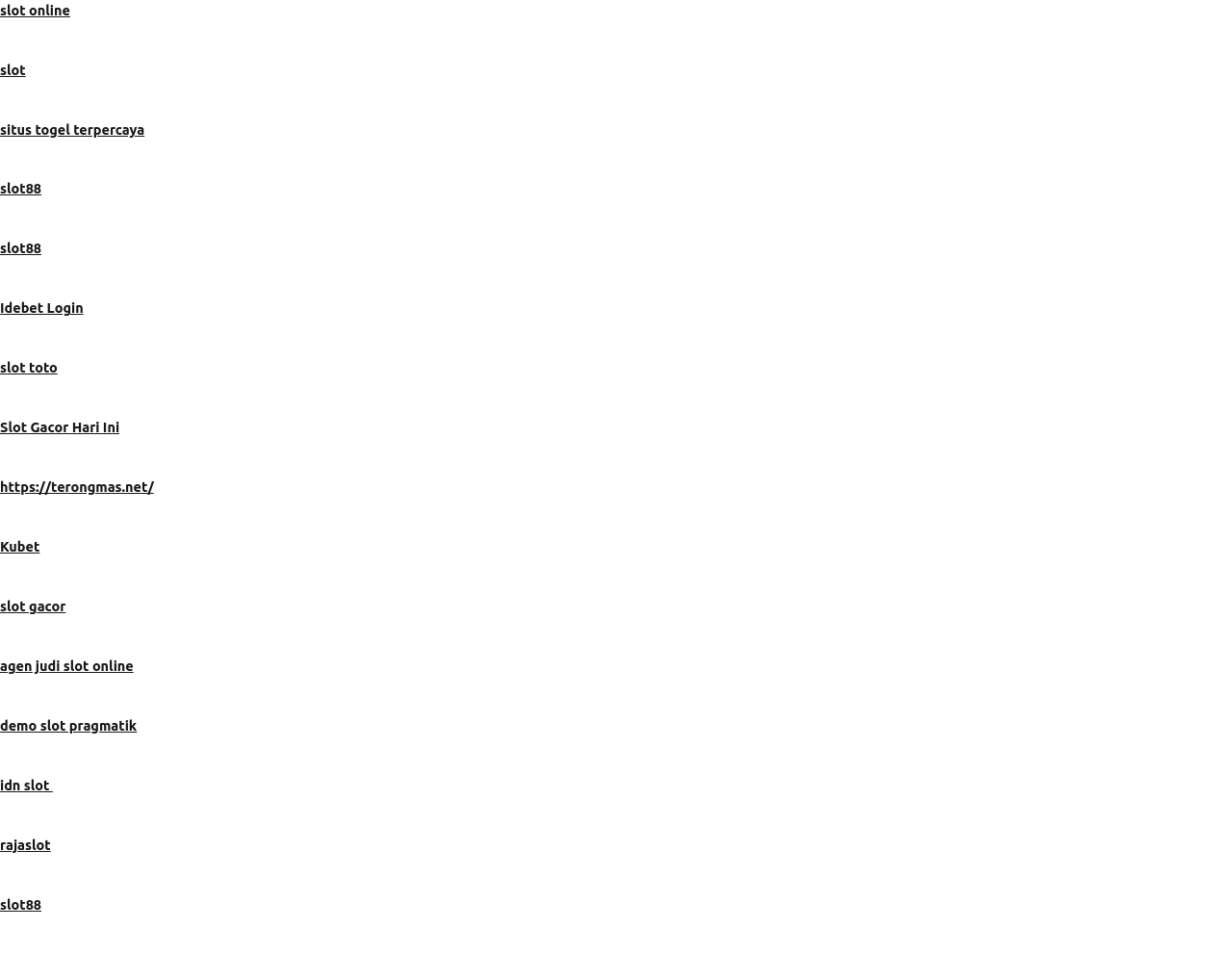What is the URL of the link 'https://terongmas.net/'?
Using the image, respond with a single word or phrase.

https://terongmas.net/